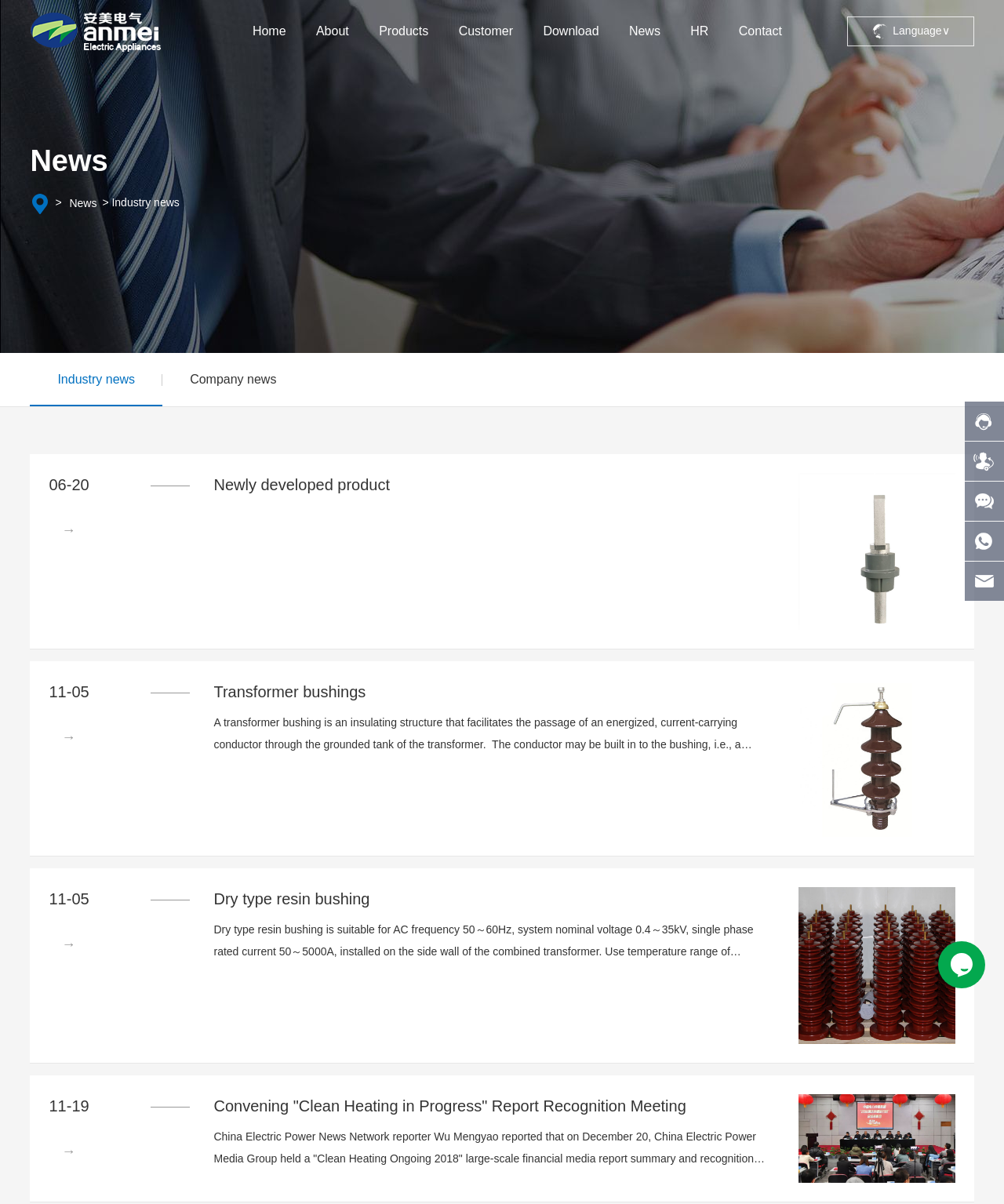Determine the bounding box coordinates of the clickable region to follow the instruction: "Read the 'Dry type resin bushing' description".

[0.213, 0.74, 0.368, 0.754]